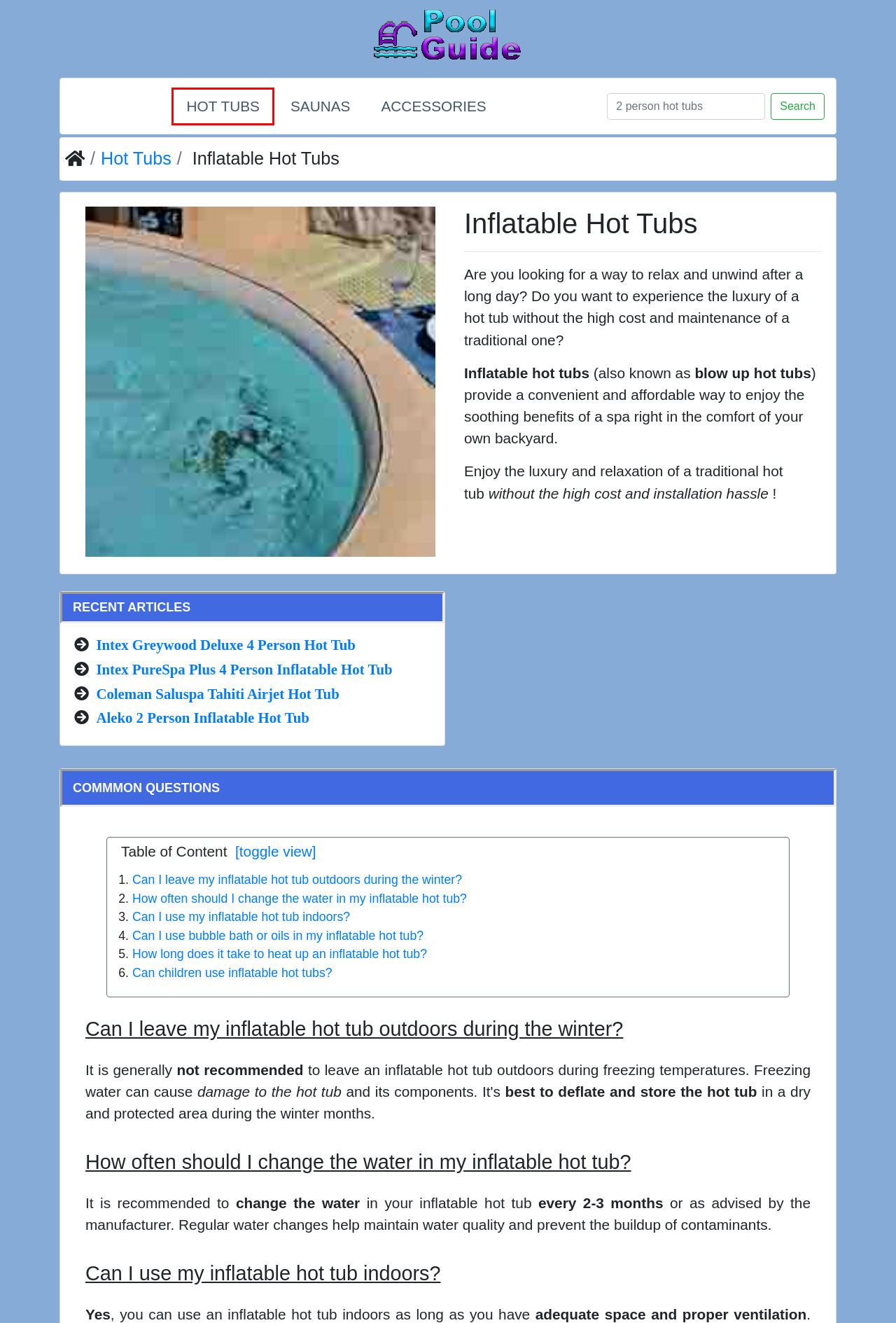Look at the screenshot of a webpage that includes a red bounding box around a UI element. Select the most appropriate webpage description that matches the page seen after clicking the highlighted element. Here are the candidates:
A. Hot Tubs – PoolGuide
B. Saunas – PoolGuide
C. Privacy Policy – PoolGuide
D. Accessories – PoolGuide
E. Coleman Saluspa Tahiti Airjet Hot Tub – PoolGuide
F. Intex Greywood Deluxe 4 Person Hot Tub – PoolGuide
G. Intex PureSpa Plus 4 Person Inflatable Hot Tub – PoolGuide
H. Aleko 2 Person Inflatable Hot Tub – PoolGuide

A